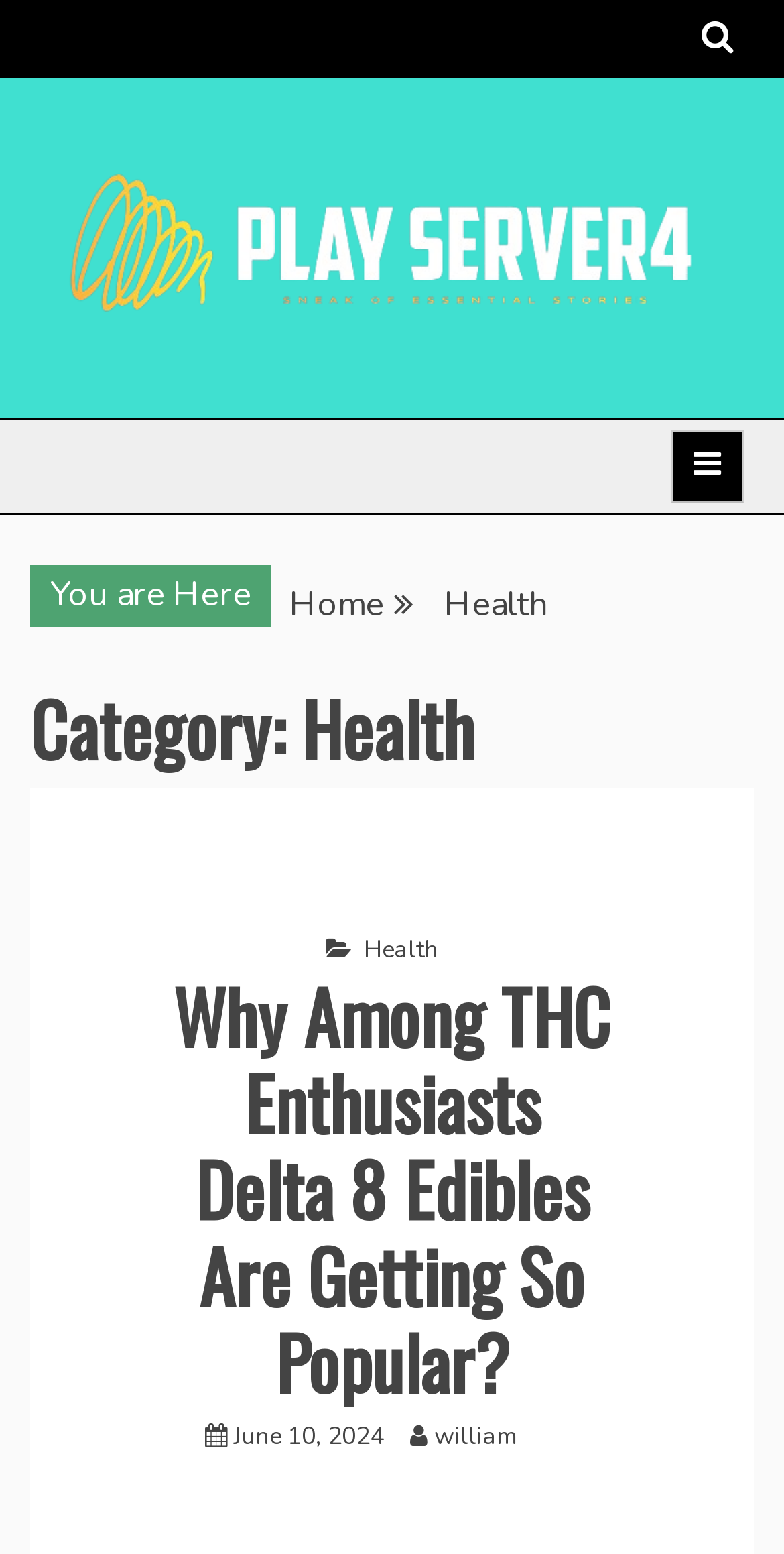When was the article published?
Look at the webpage screenshot and answer the question with a detailed explanation.

I found a link element with the text 'June 10, 2024' which is likely to be the publication date of the article.